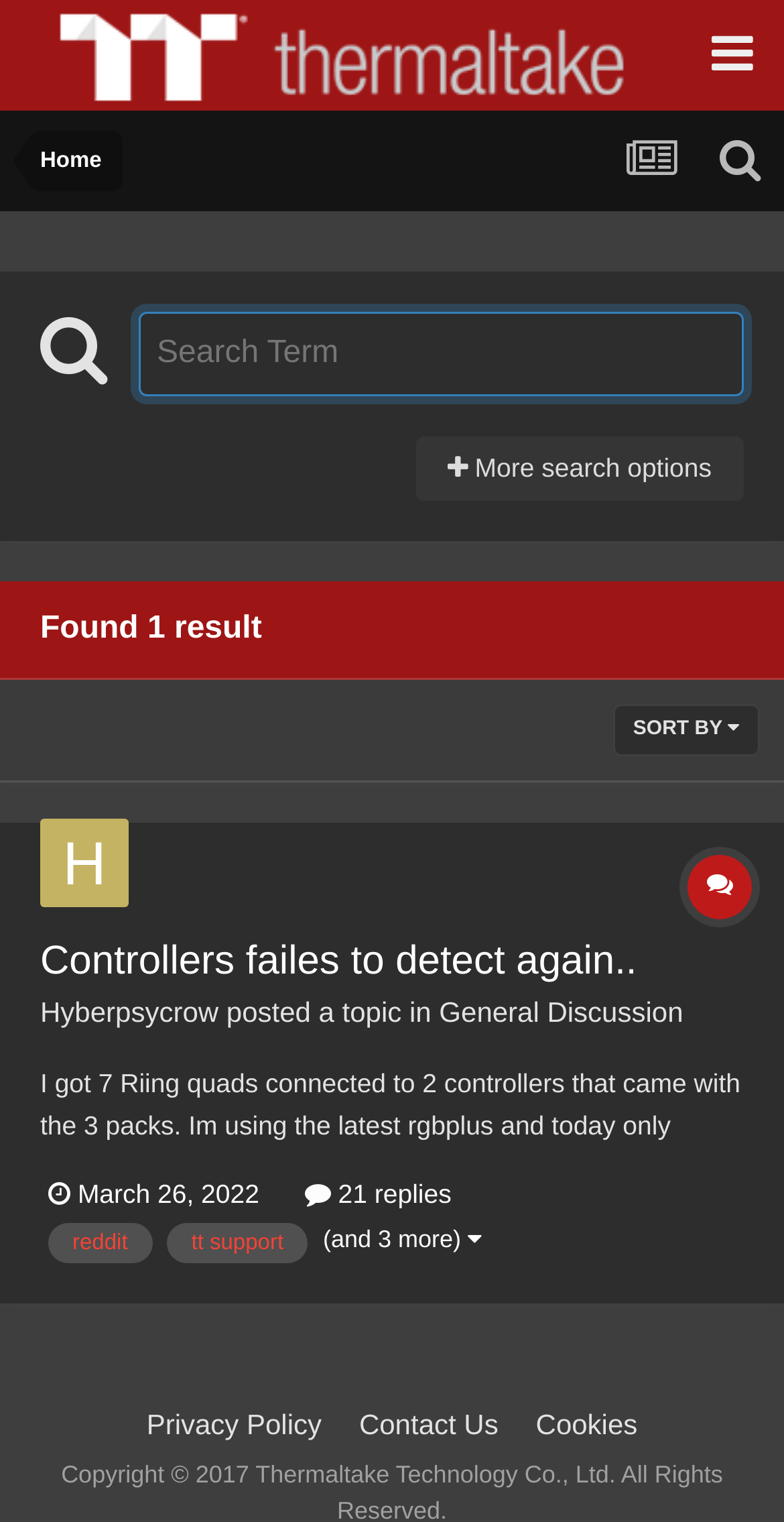Generate a thorough explanation of the webpage's elements.

The webpage is a community forum page showing results for the tag "tt support". At the top, there is a logo of "Tt Community" with a link to the community homepage. Next to the logo, there is a navigation menu with links to "Home" and other icons.

Below the navigation menu, there is a main content area. On the top-left of this area, there is a search bar with a button and a link to "More search options". Below the search bar, there is a message indicating that 1 result was found.

The main content area is dominated by a single topic thread. The thread starts with a heading "Controllers failes to detect again.." and is posted by a user named "Hyberpsycrow". The thread has a brief description and is categorized under "General Discussion". Below the thread title, there is a table layout with the thread content, which is a lengthy text describing an issue with controllers.

On the right side of the thread content, there are links to the posting date and time, as well as the number of replies (21). There are also links to "reddit" and "tt support" tags. Below the thread content, there is a message indicating that there are 3 more related topics.

At the bottom of the page, there are links to "Privacy Policy", "Contact Us", and "Cookies" pages.